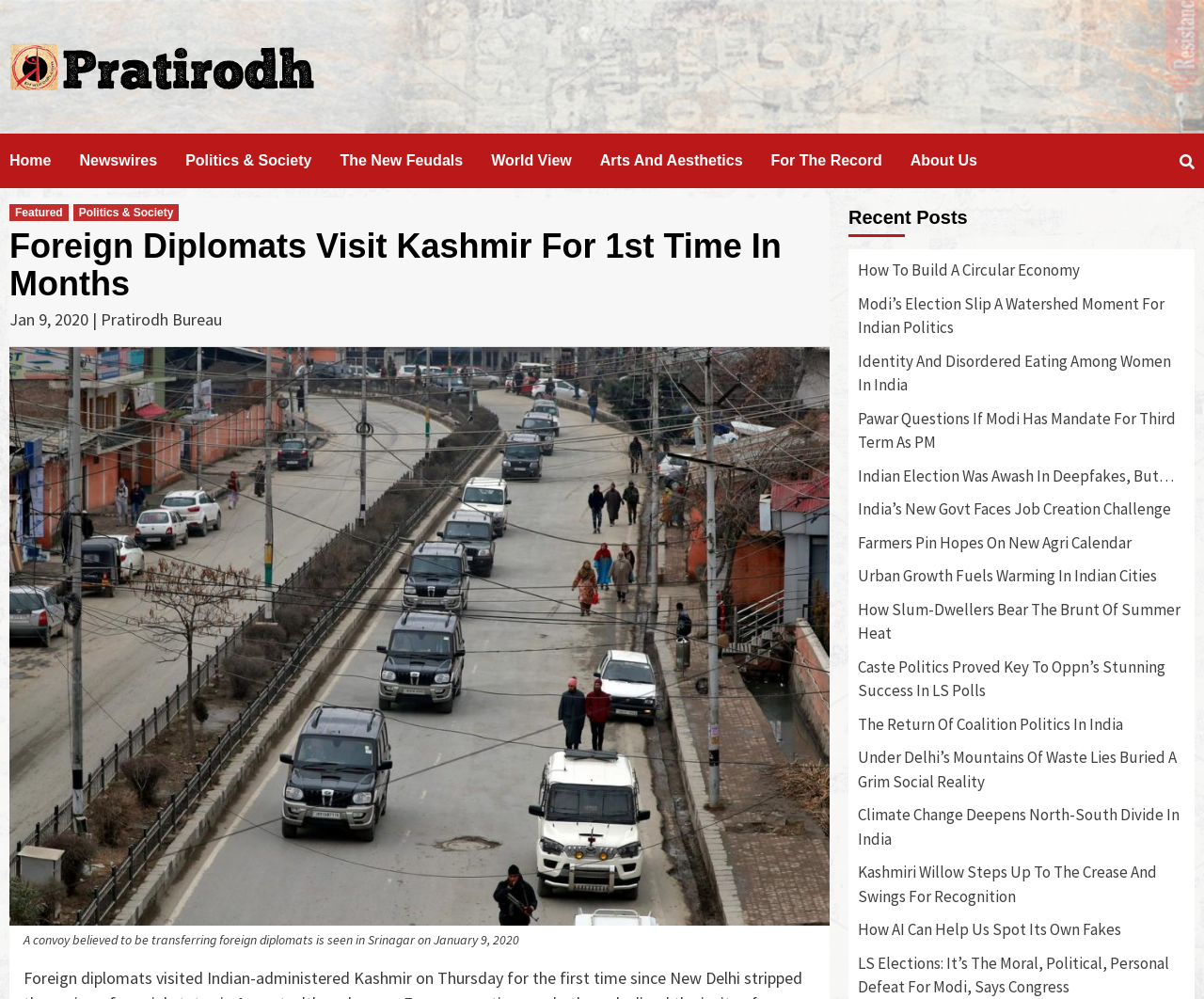Find the bounding box coordinates corresponding to the UI element with the description: "The New Feudals". The coordinates should be formatted as [left, top, right, bottom], with values as floats between 0 and 1.

[0.282, 0.134, 0.408, 0.188]